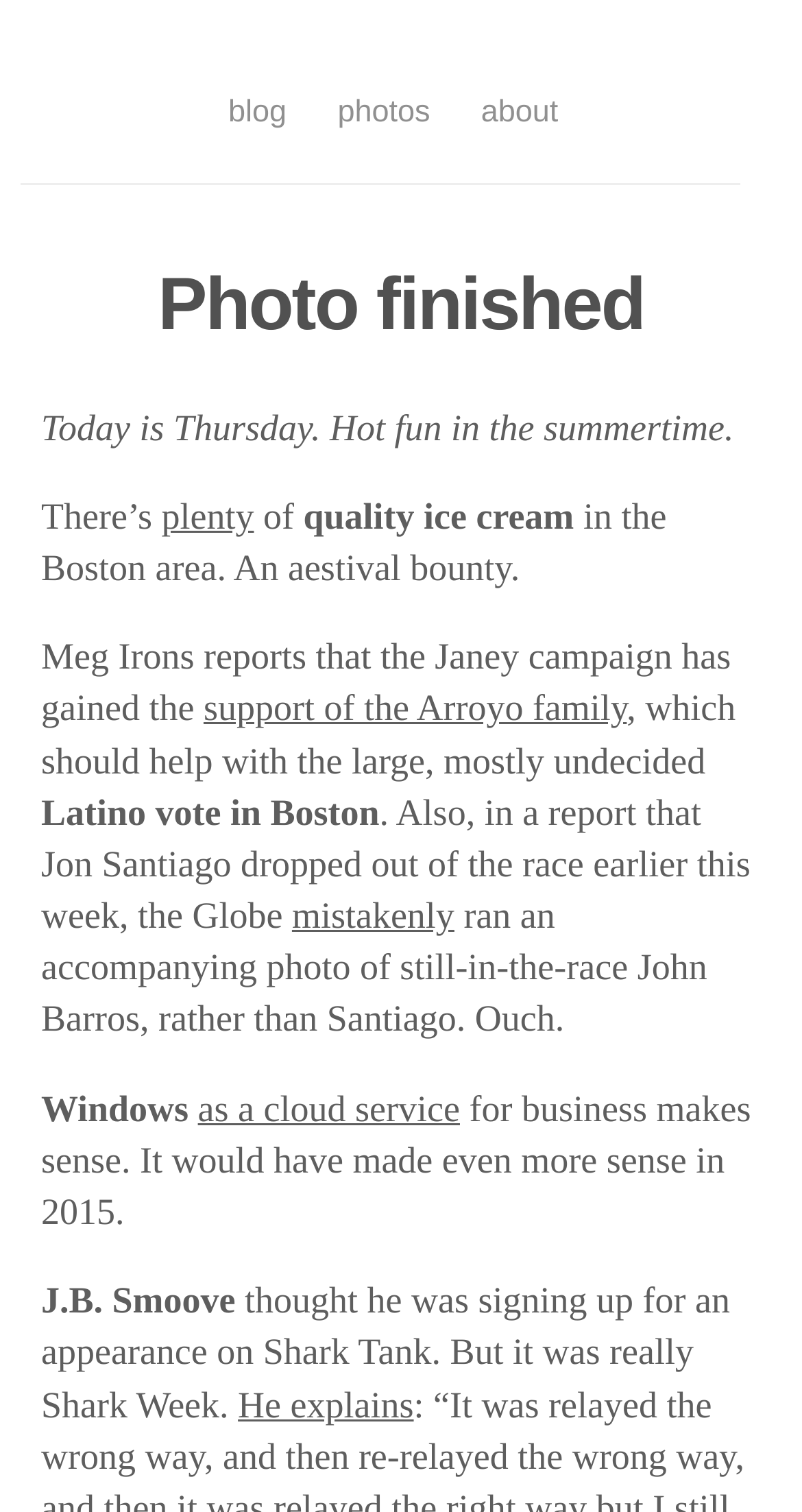Identify the bounding box coordinates of the clickable section necessary to follow the following instruction: "go to blog". The coordinates should be presented as four float numbers from 0 to 1, i.e., [left, top, right, bottom].

[0.285, 0.063, 0.357, 0.086]